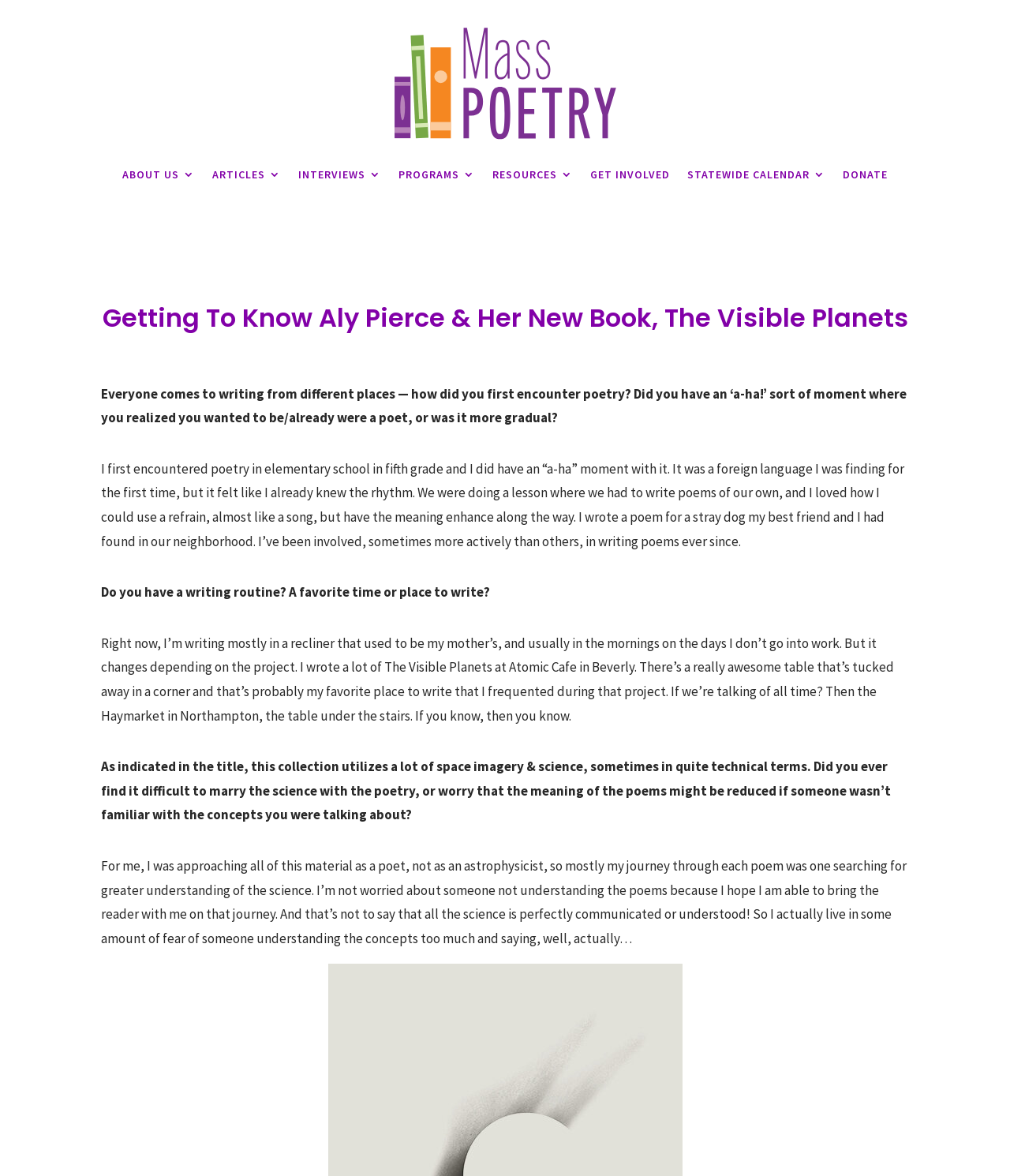Find the bounding box coordinates for the UI element whose description is: "About Us". The coordinates should be four float numbers between 0 and 1, in the format [left, top, right, bottom].

[0.121, 0.123, 0.193, 0.174]